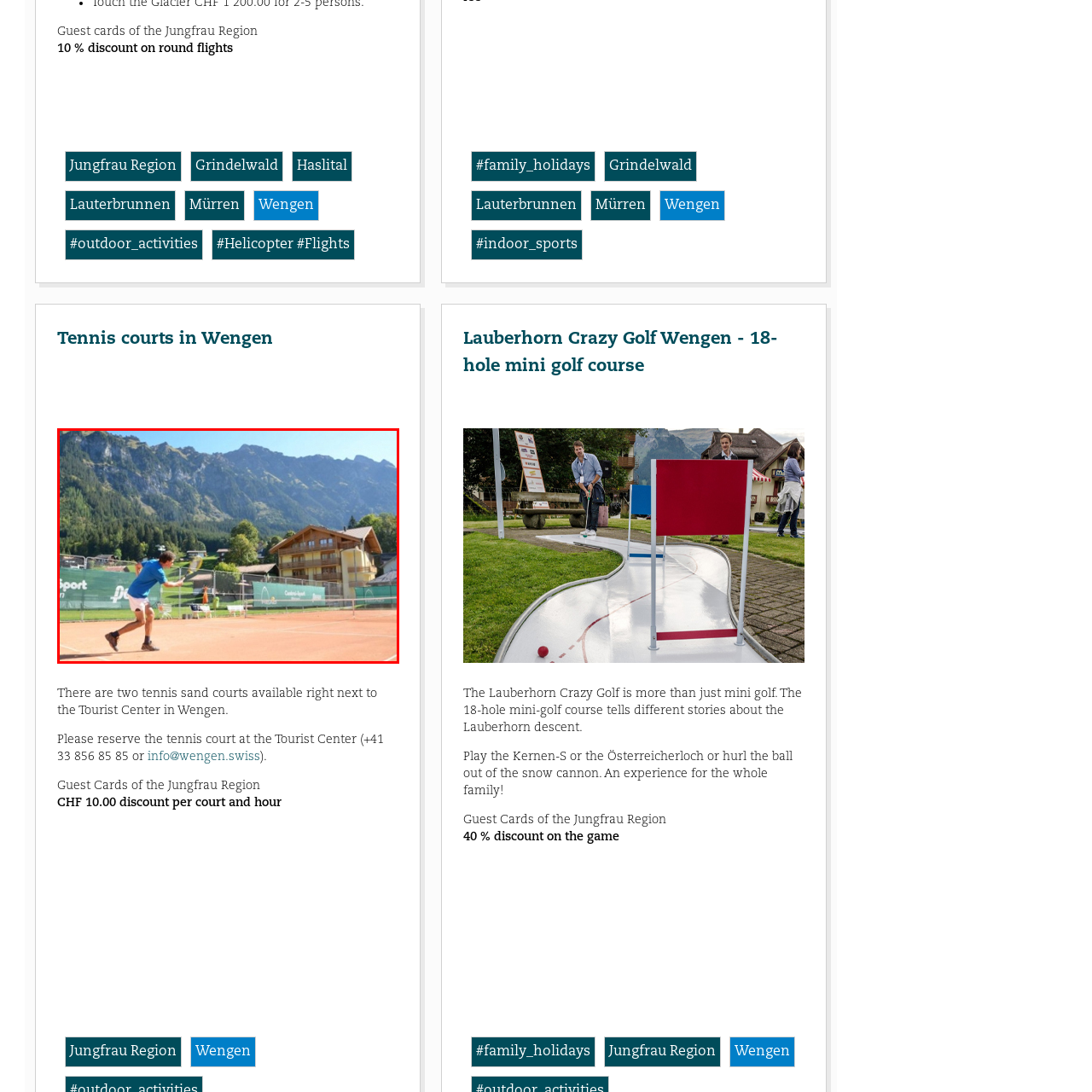What type of court is shown in the image?
Carefully analyze the image within the red bounding box and give a comprehensive response to the question using details from the image.

The caption explicitly mentions that the tennis court is a clay court, which is framed by lush green trees and a charming building, adding to the picturesque alpine setting.